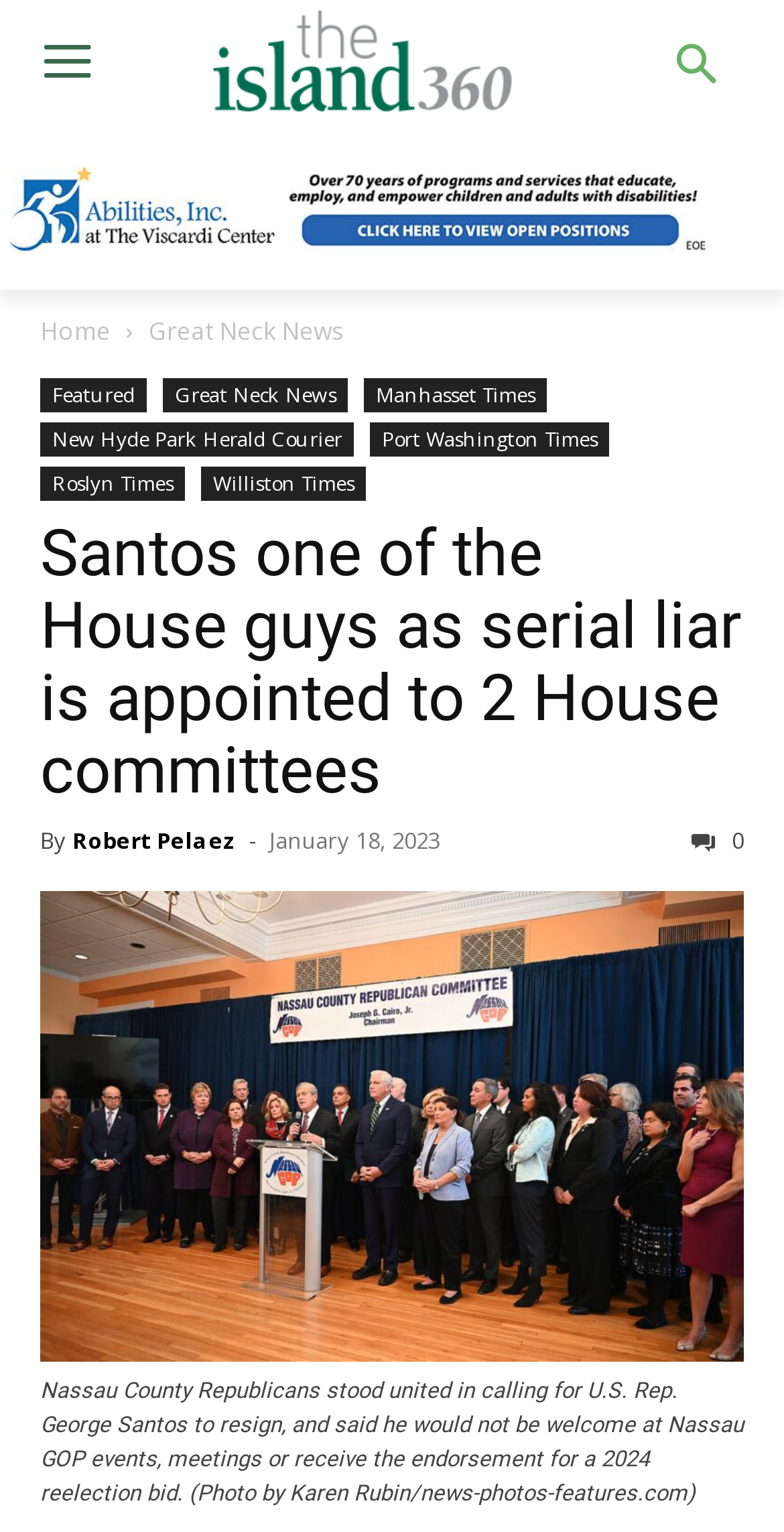What is the description of the image?
Using the image as a reference, answer the question with a short word or phrase.

Nassau County Republicans stood united in calling for U.S. Rep. George Santos to resign